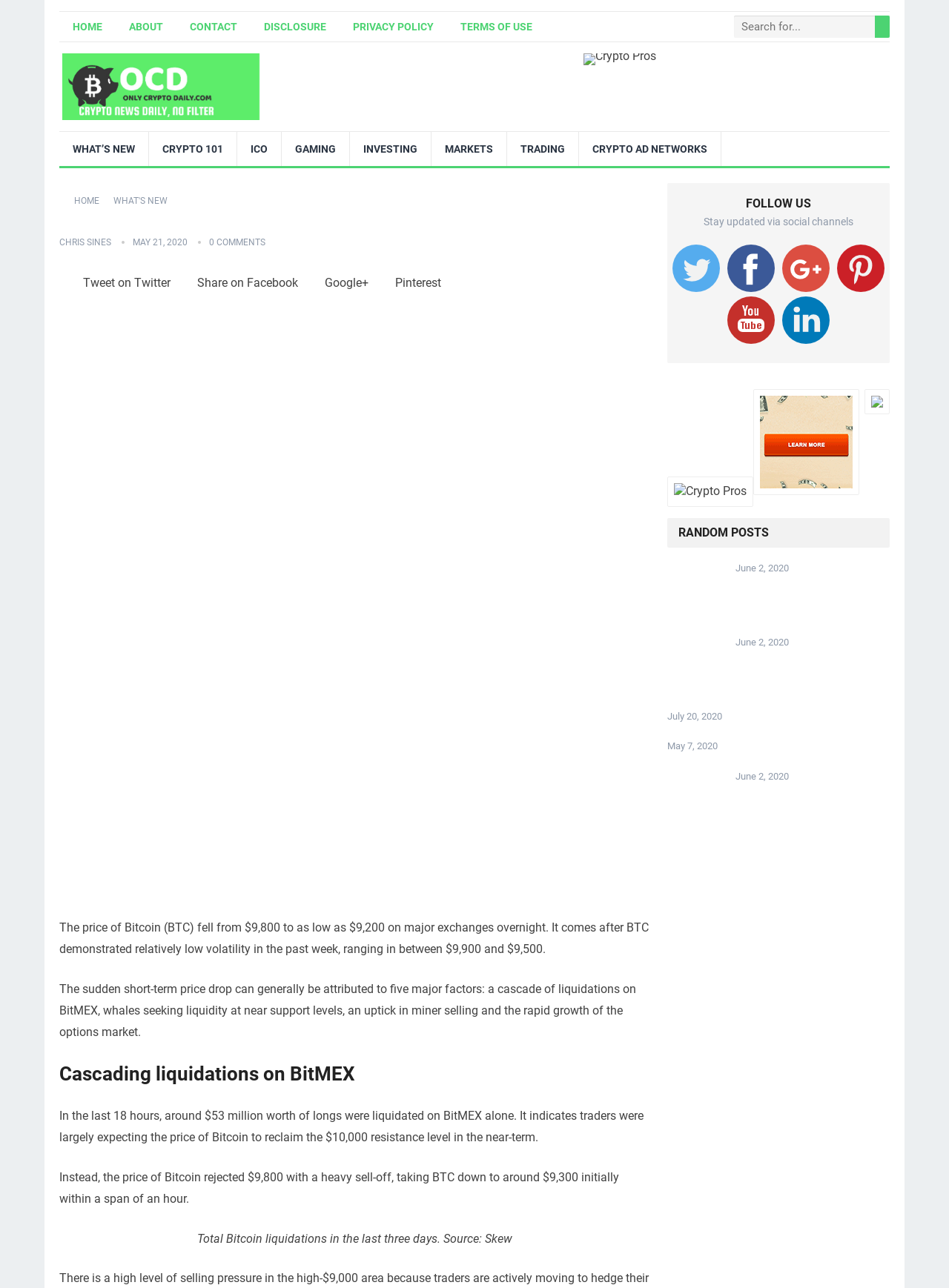What is the author of the article?
Please craft a detailed and exhaustive response to the question.

The article's author is mentioned in the header section, where it says 'CHRIS SINES' next to the date 'MAY 21, 2020'. This indicates that Chris Sines is the author of the article.